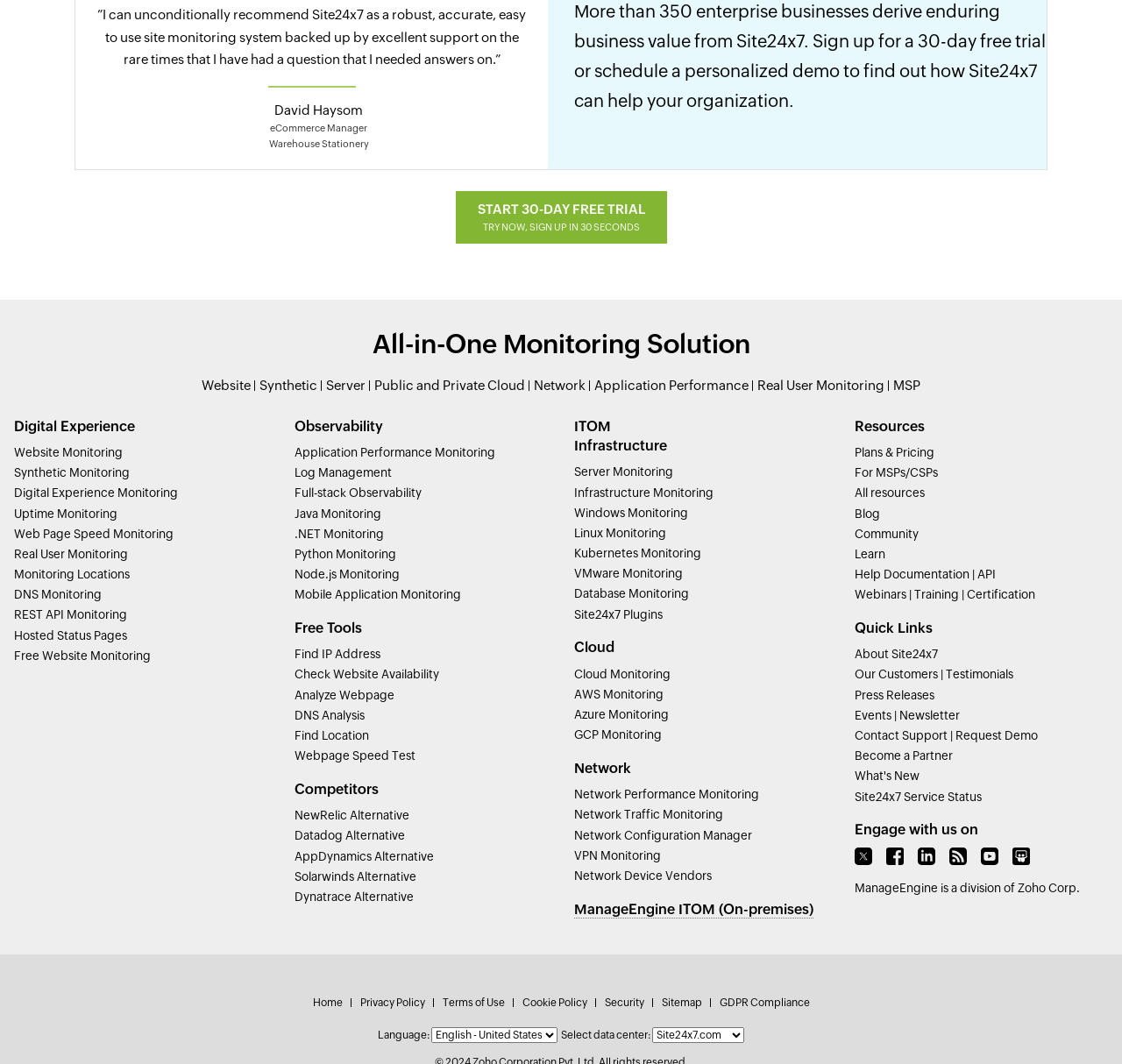Find the bounding box coordinates of the element to click in order to complete this instruction: "Learn more about website monitoring". The bounding box coordinates must be four float numbers between 0 and 1, denoted as [left, top, right, bottom].

[0.012, 0.418, 0.109, 0.432]